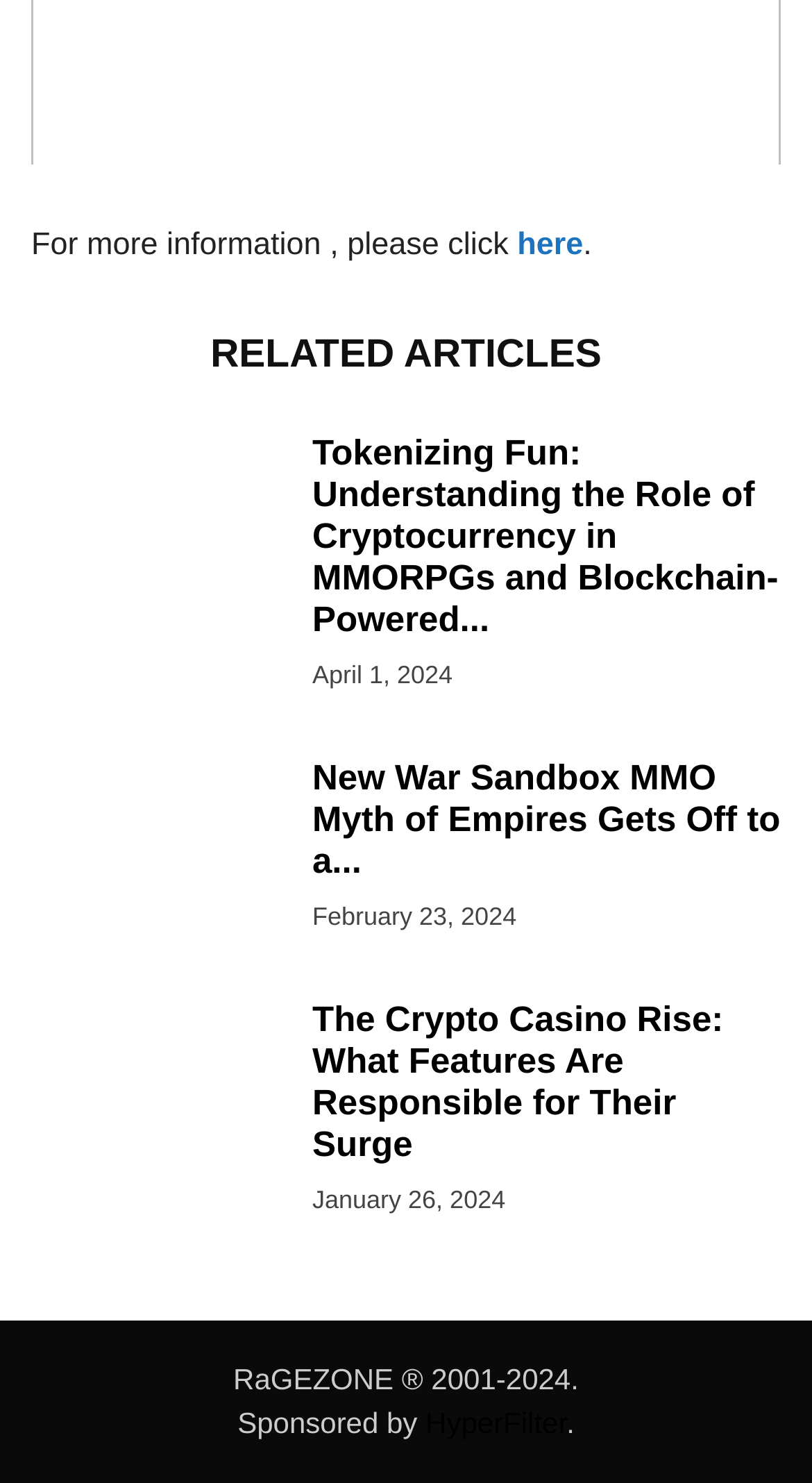How many articles are listed on this webpage?
Using the information from the image, provide a comprehensive answer to the question.

There are three articles listed on this webpage, each with a title, a link, and an image. The articles are 'Tokenizing Fun: Understanding the Role of Cryptocurrency in MMORPGs and Blockchain-Powered Gaming', 'New War Sandbox MMO Myth of Empires Gets Off to a Hot Start', and 'The Crypto Casino Rise: What Features Are Responsible for Their Surge'.